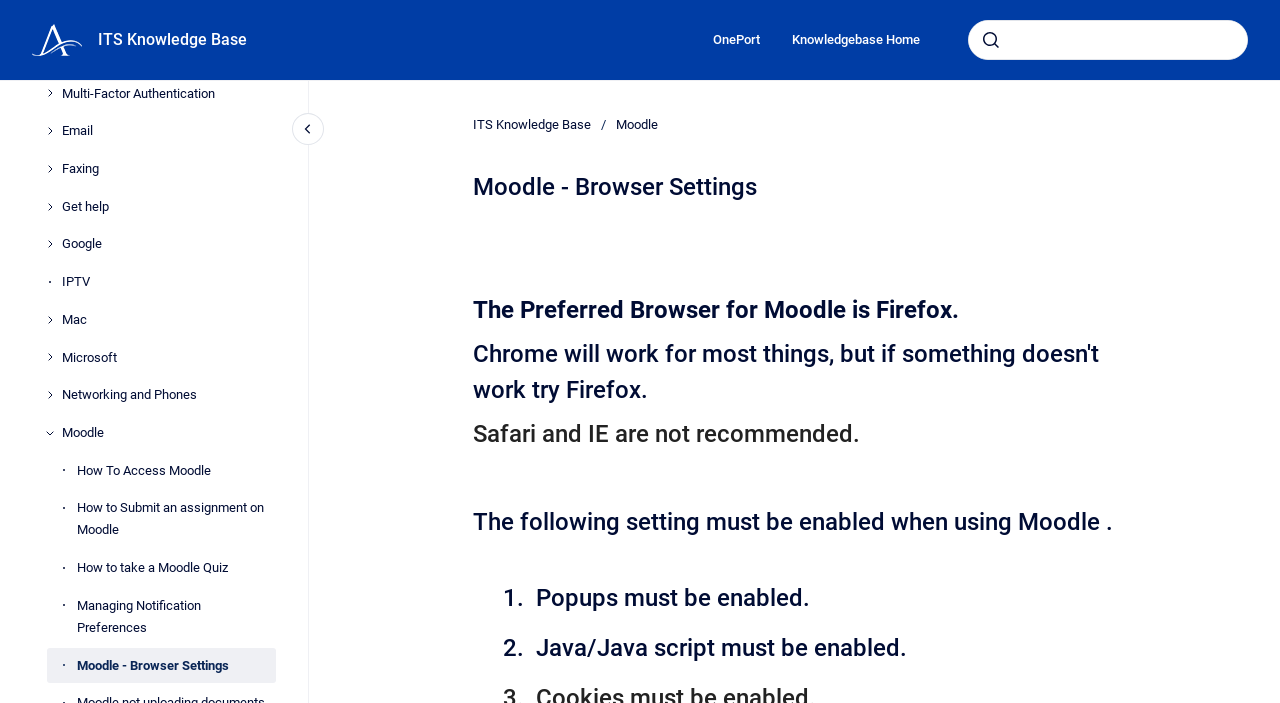How many links are present in the navigation menu?
Using the visual information, respond with a single word or phrase.

13